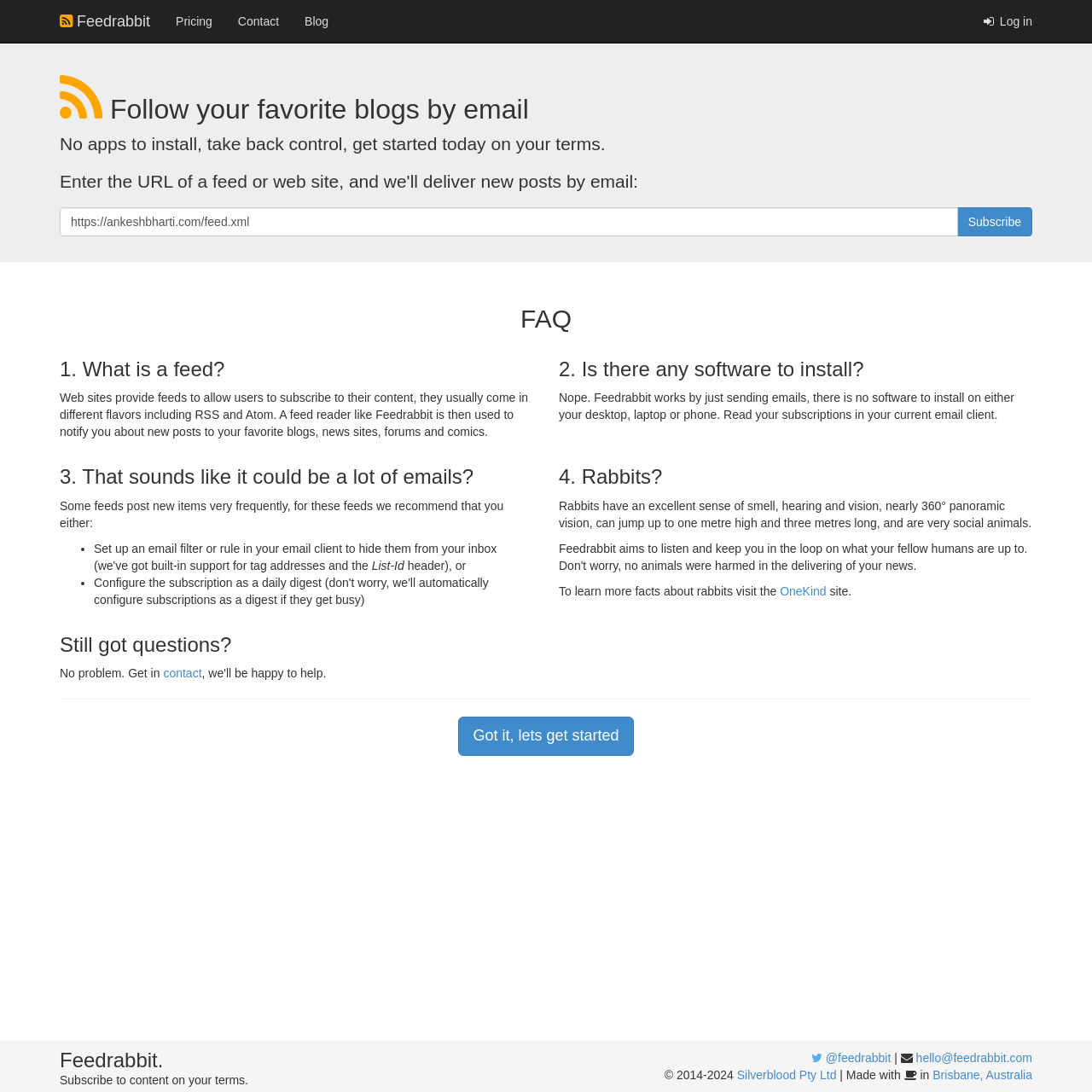Construct a comprehensive caption that outlines the webpage's structure and content.

This webpage is about Feedrabbit, a service that allows users to follow their favorite blogs, news sites, and comics by email. At the top of the page, there are four links: "Feedrabbit", "Pricing", "Contact", and "Blog", followed by a login link on the right side. Below these links, there is a heading that reads "Follow your favorite blogs by email" and a brief description of the service.

On the left side of the page, there is a table with a text box where users can enter a URL, and a "Subscribe" button next to it. Below this table, there are several headings and paragraphs that provide information about the service, including FAQs. The FAQs are divided into four sections, each with a heading and a brief description. The sections cover topics such as what a feed is, whether any software needs to be installed, and how to manage frequent posts from certain feeds.

On the right side of the page, there is a section that provides more information about rabbits, including some interesting facts. Below this section, there is a heading that reads "Still got questions?" and a link to contact the service. There is also a horizontal separator line that divides the page into two sections.

At the bottom of the page, there are several links and pieces of text, including a link to get started with the service, a copyright notice, and contact information. The page also includes some social media links and a link to the company's website. Overall, the page is well-organized and easy to navigate, with clear headings and concise descriptions that provide users with the information they need to understand the service.